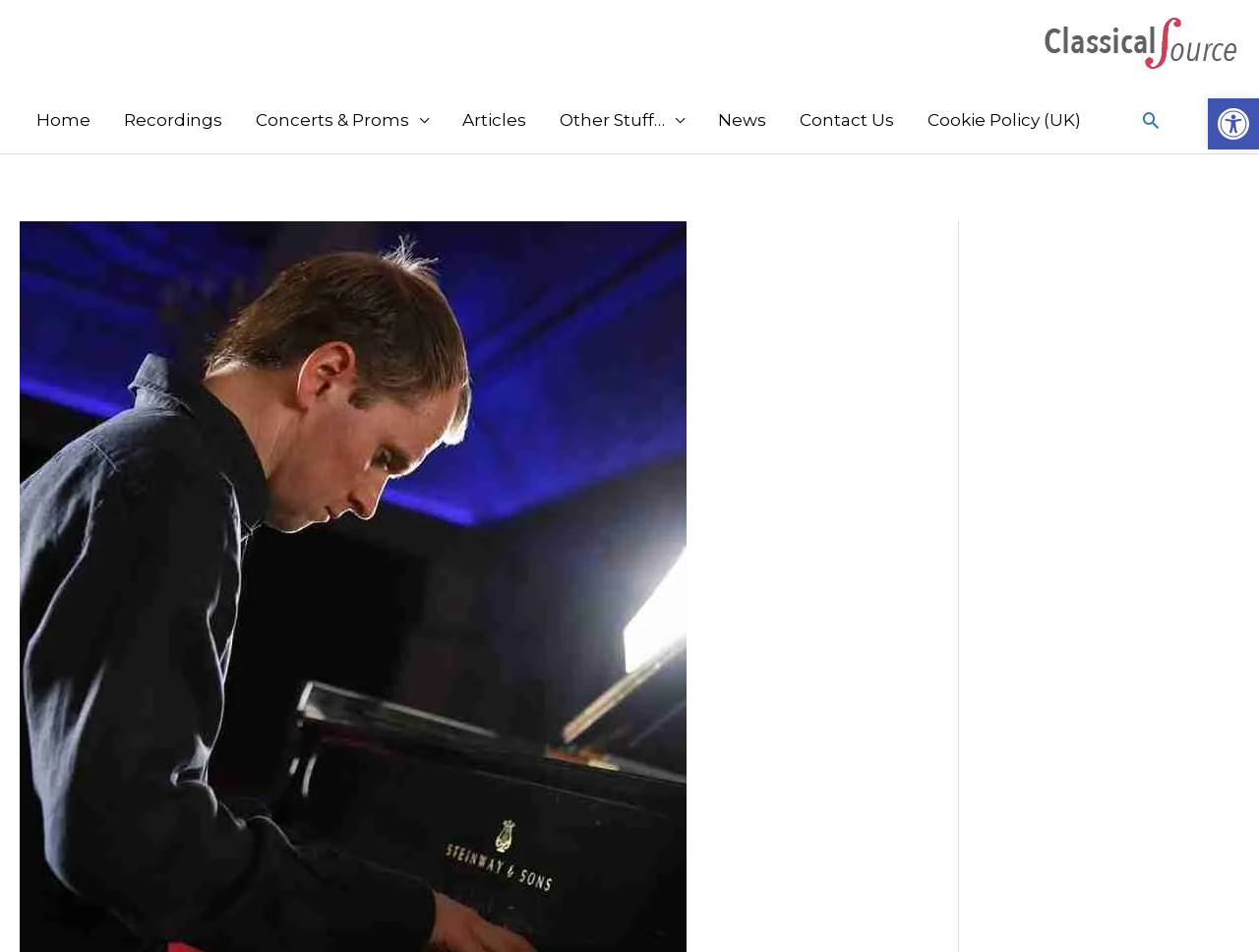How many images are there at the top of the webpage?
Look at the webpage screenshot and answer the question with a detailed explanation.

I counted the number of image elements at the top of the webpage, which are the 'Accessibility Tools' icon and the 'The Classical Source' logo.